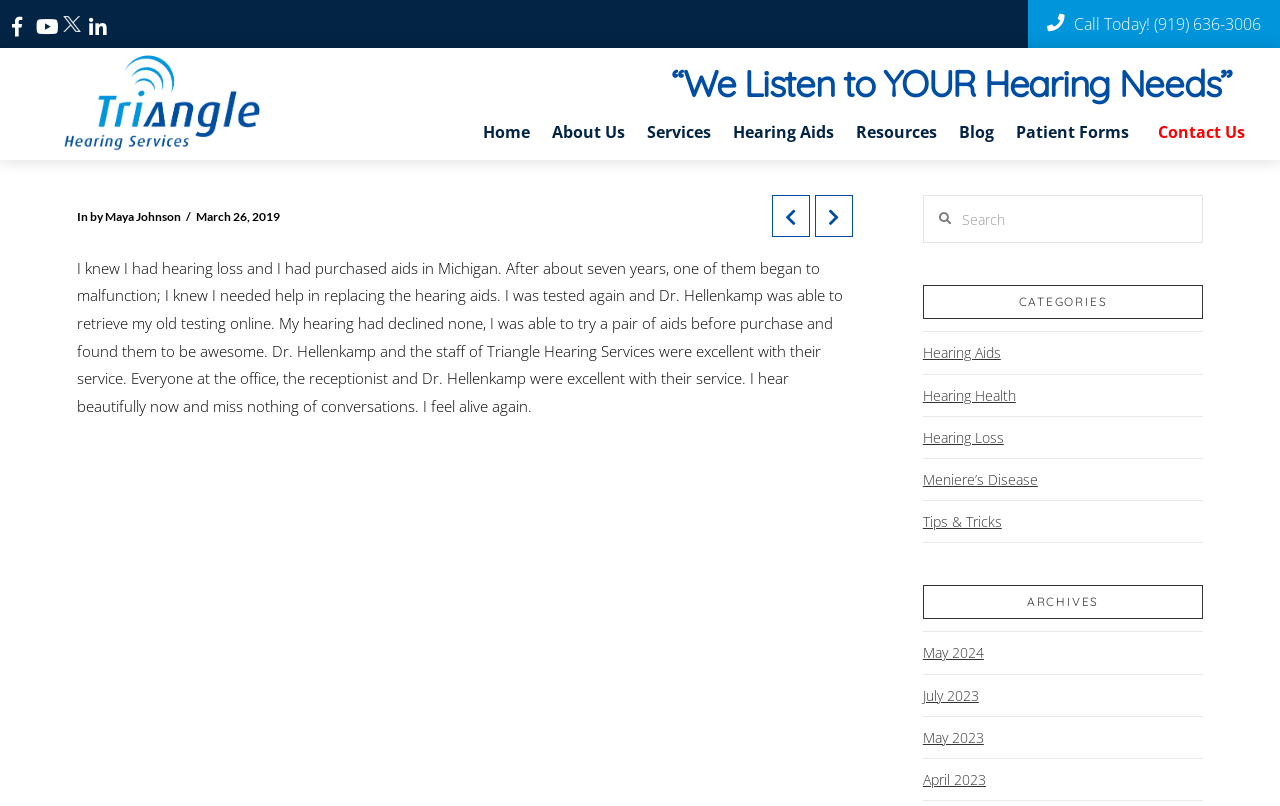Determine the coordinates of the bounding box that should be clicked to complete the instruction: "Read the '“We Listen to YOUR Hearing Needs”' heading". The coordinates should be represented by four float numbers between 0 and 1: [left, top, right, bottom].

[0.524, 0.075, 0.962, 0.134]